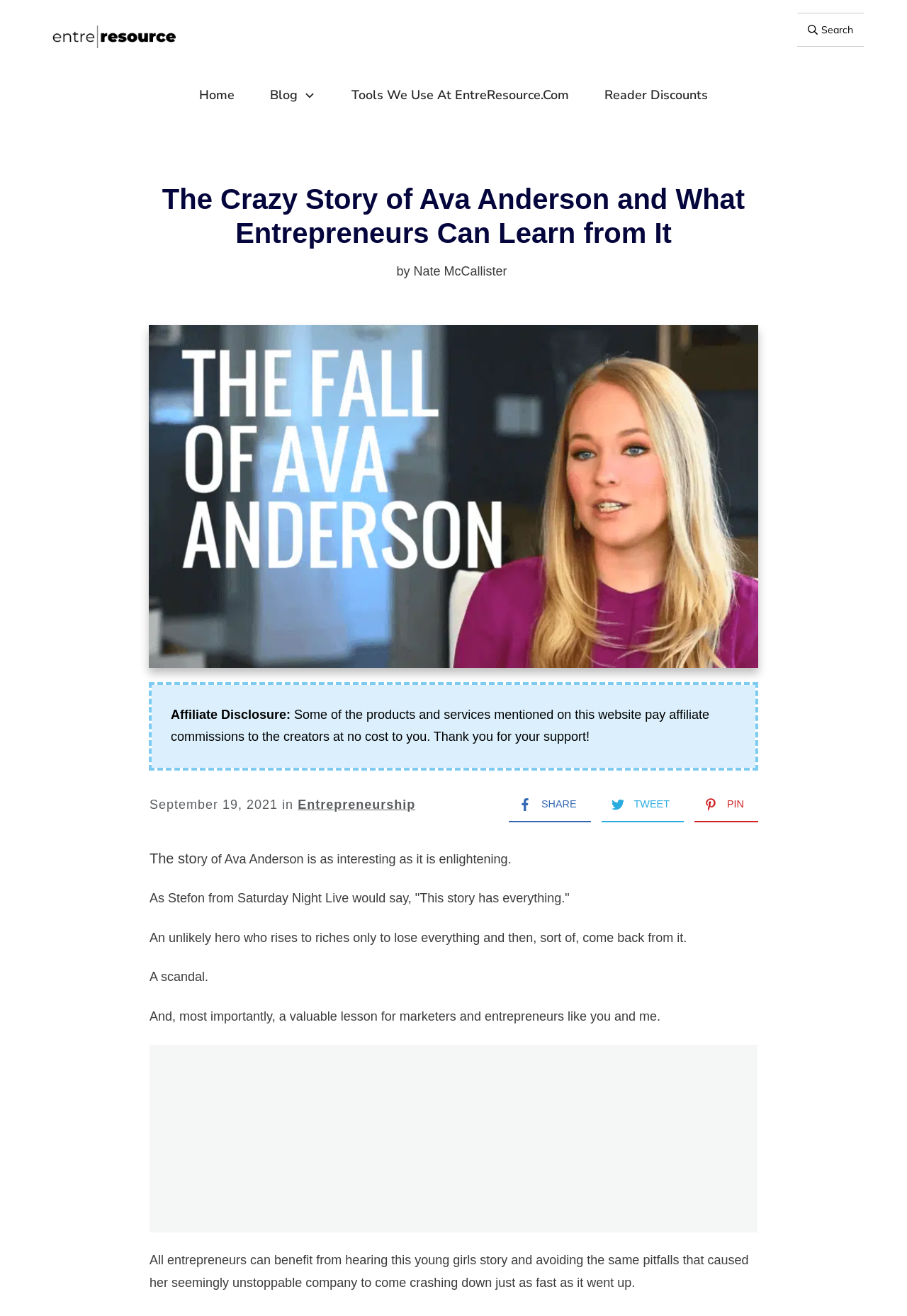Reply to the question with a single word or phrase:
What is the author of the blog post?

Nate McCallister